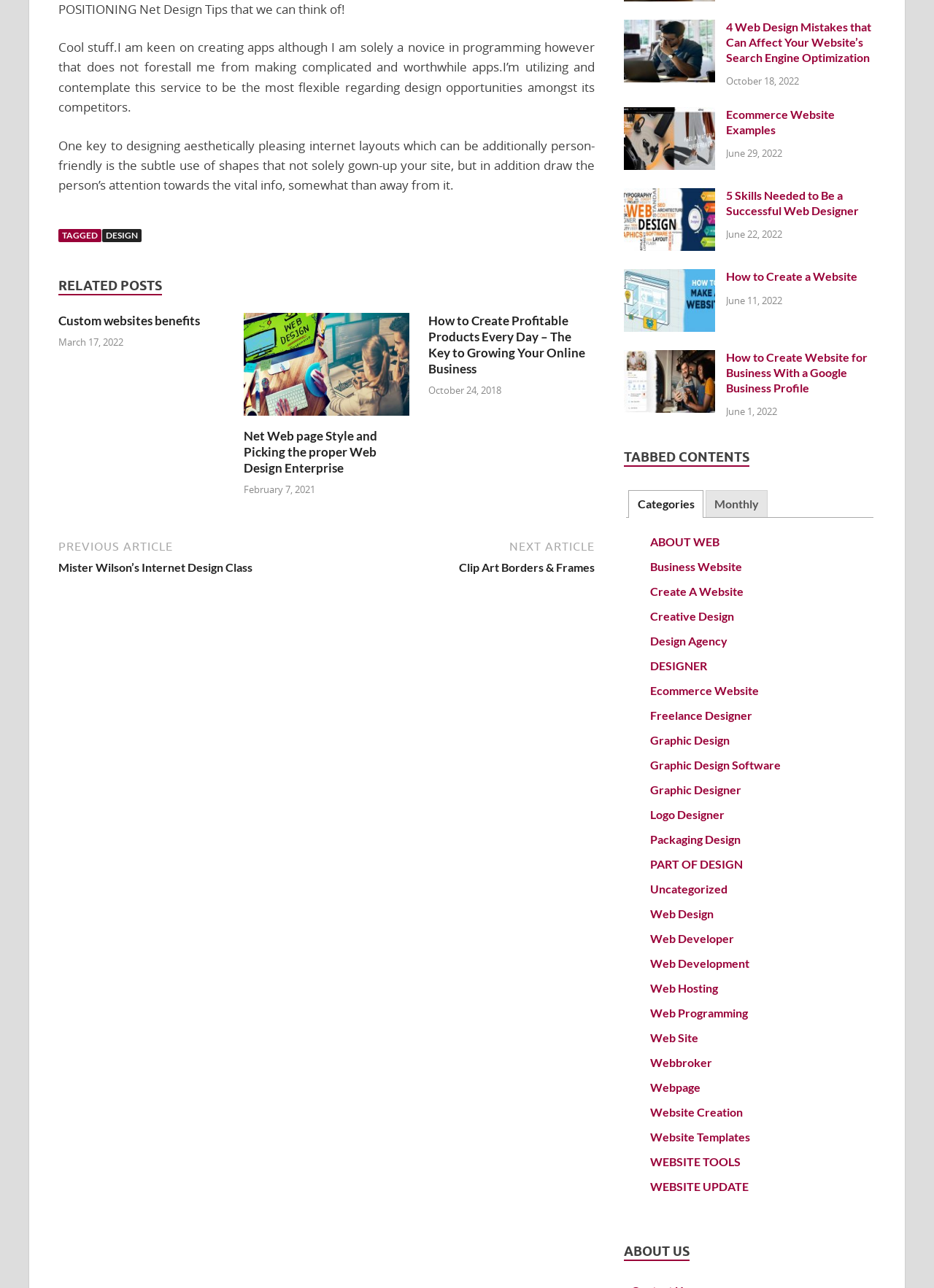How many tabs are in the tab list?
Refer to the image and answer the question using a single word or phrase.

2